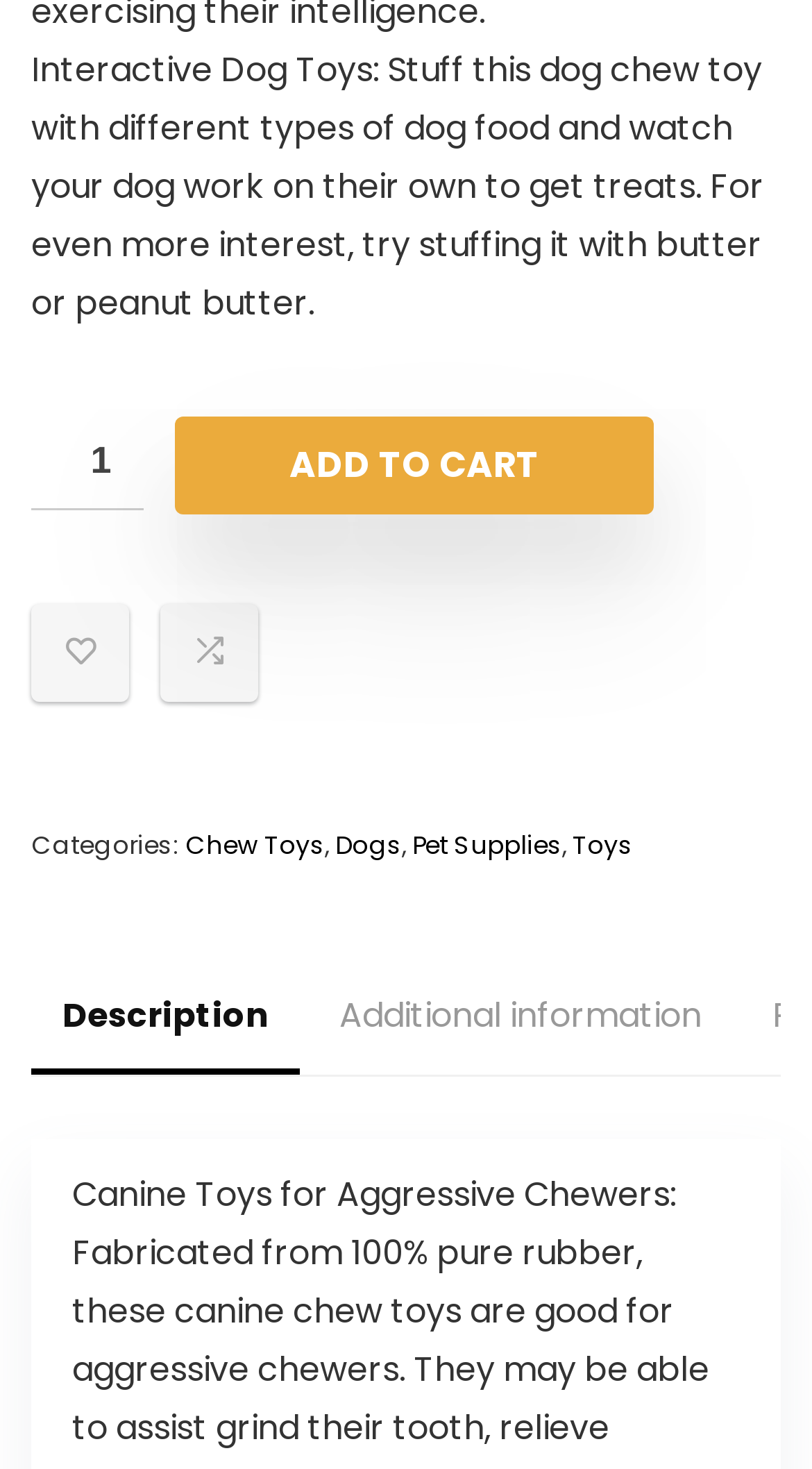Please pinpoint the bounding box coordinates for the region I should click to adhere to this instruction: "Read the article 'Anm: Befri dit arbejdsliv – andre veje end 9-17'".

None